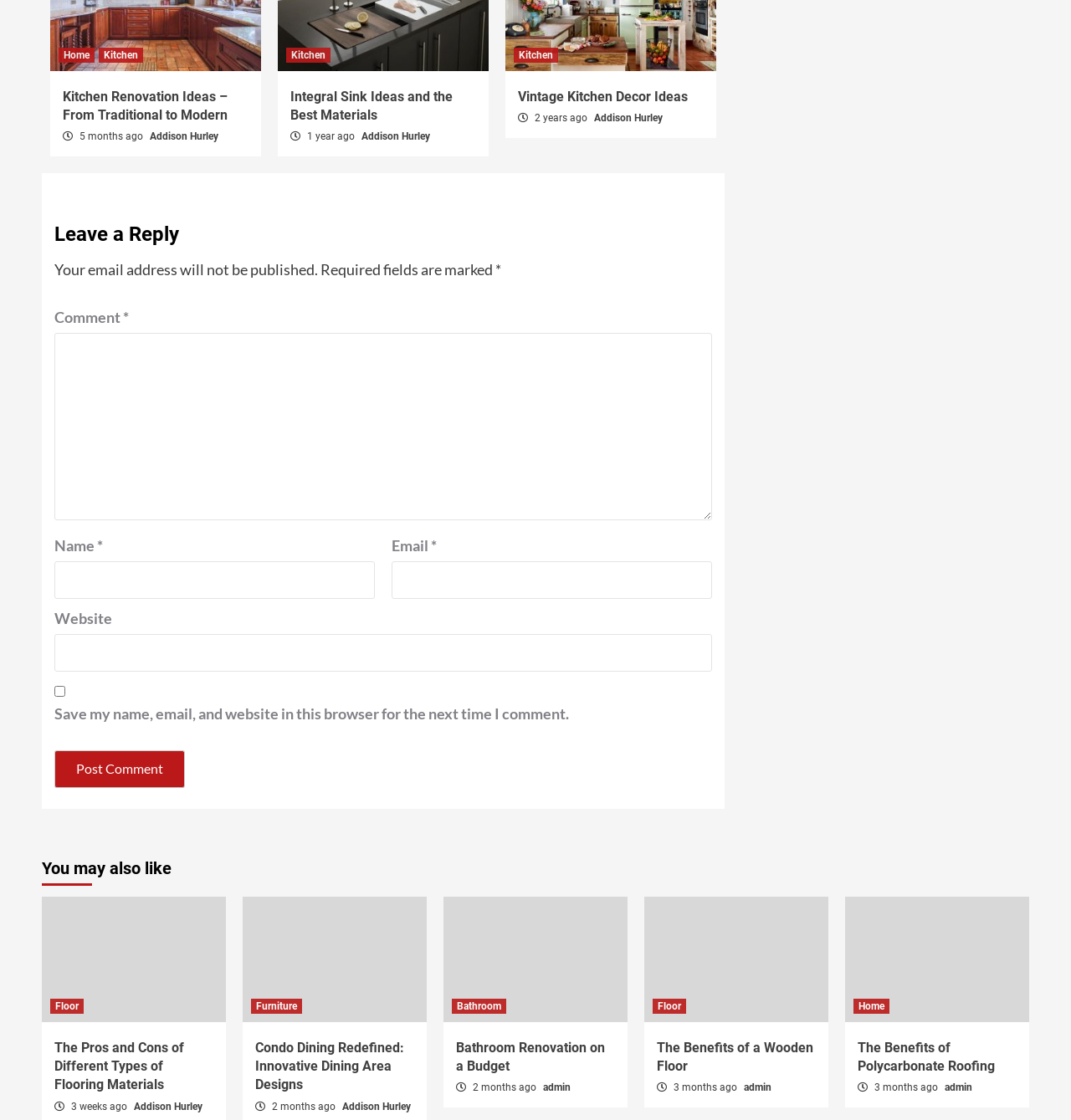Identify the bounding box for the UI element described as: "parent_node: Comment * name="comment"". The coordinates should be four float numbers between 0 and 1, i.e., [left, top, right, bottom].

[0.051, 0.297, 0.665, 0.464]